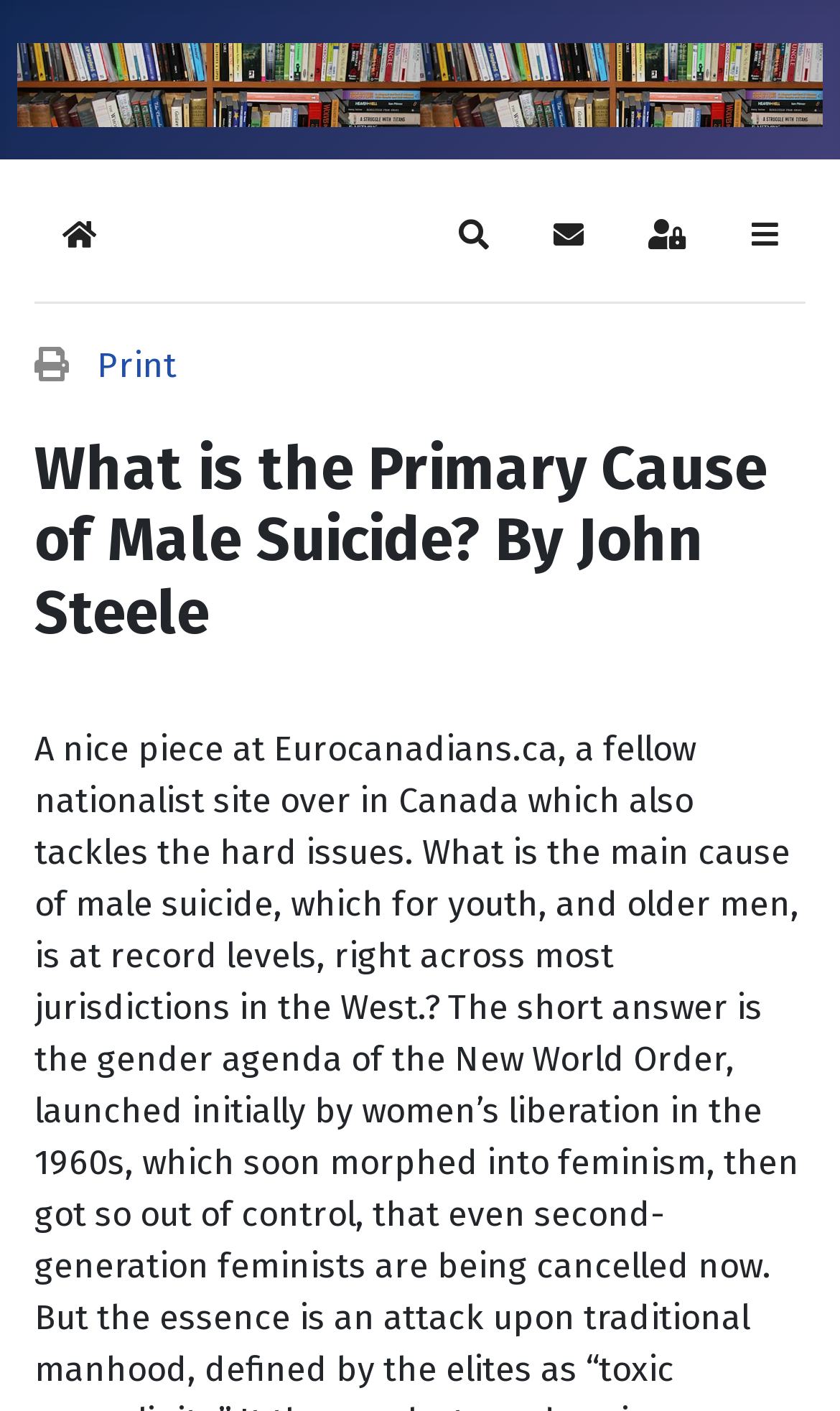Elaborate on the webpage's design and content in a detailed caption.

The webpage appears to be a blog post titled "What is the Primary Cause of Male Suicide? By John Steele". At the top left corner, there is a link to "blog.alor.org" accompanied by an image with the same text. 

On the top navigation bar, there are several links and buttons. From left to right, there are links to "Home", a "Search" button, a "Subscribe to blog" button, a "Sign In" link, and a link with an icon. 

Below the navigation bar, there is a table with a non-descriptive text and a "Print" link. The main content of the webpage is the blog post title, which is a heading that spans the entire width of the page. 

At the very bottom of the page, there is a "Back to Top" link.